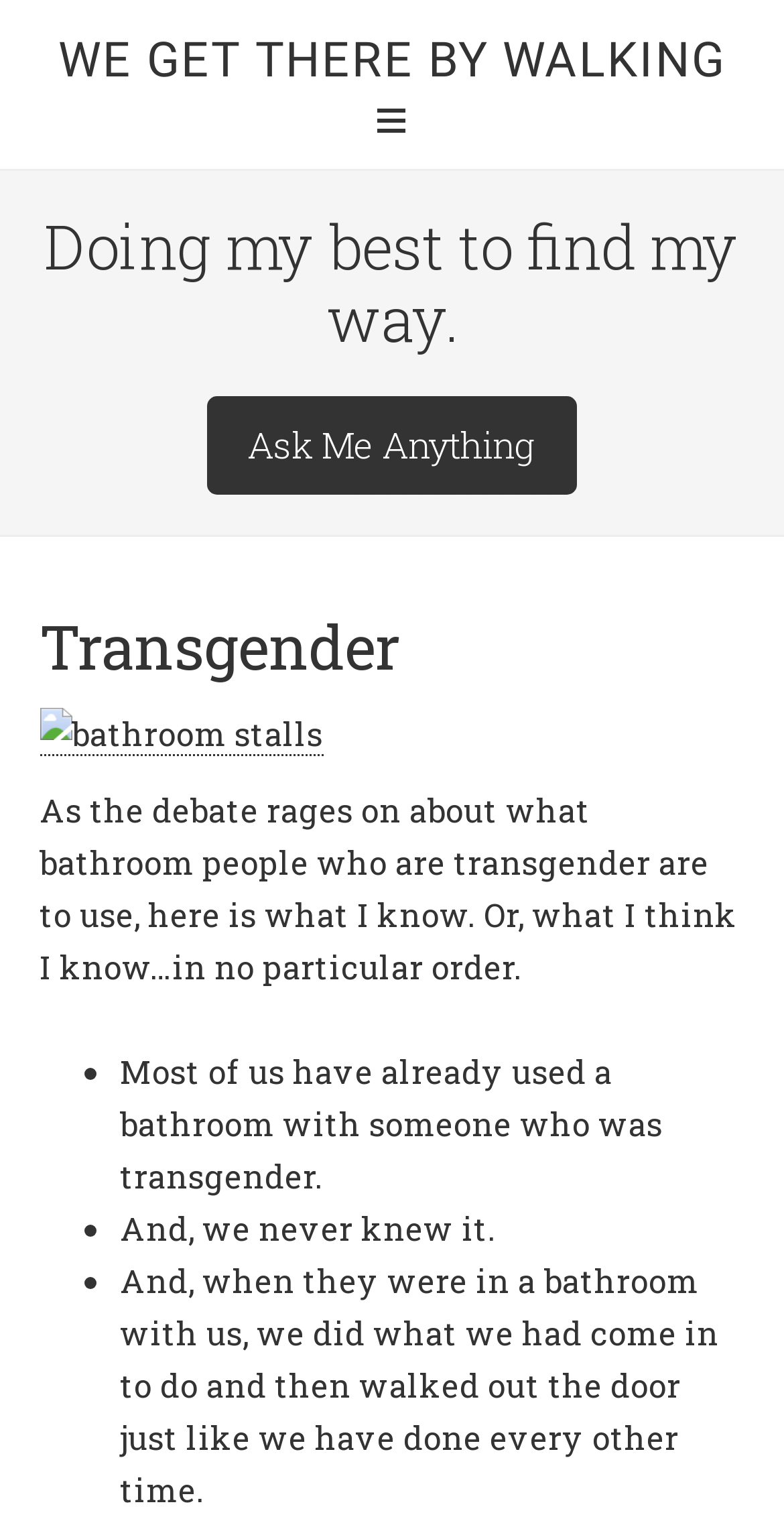Produce an extensive caption that describes everything on the webpage.

The webpage appears to be a personal blog or opinion piece about transgender individuals and their use of bathrooms. At the top of the page, there is a link titled "WE GET THERE BY WALKING" and a static text that reads "Doing my best to find my way." Below this, there is a complementary section that contains several links and text elements.

On the left side of the page, there is a header section with a heading that reads "Transgender". Below this, there is a link to "Ask Me Anything" and an image of a bathroom stall. The main content of the page starts with a paragraph of text that mirrors the meta description, discussing the debate about transgender individuals using bathrooms.

The text is organized into a list with bullet points, with each point making a statement about transgender individuals using bathrooms. The list includes points such as "Most of us have already used a bathroom with someone who was transgender" and "And, when they were in a bathroom with us, we did what we had come in to do and then walked out the door just like we have done every other time." The text is written in a conversational tone and appears to be a personal reflection or opinion piece.